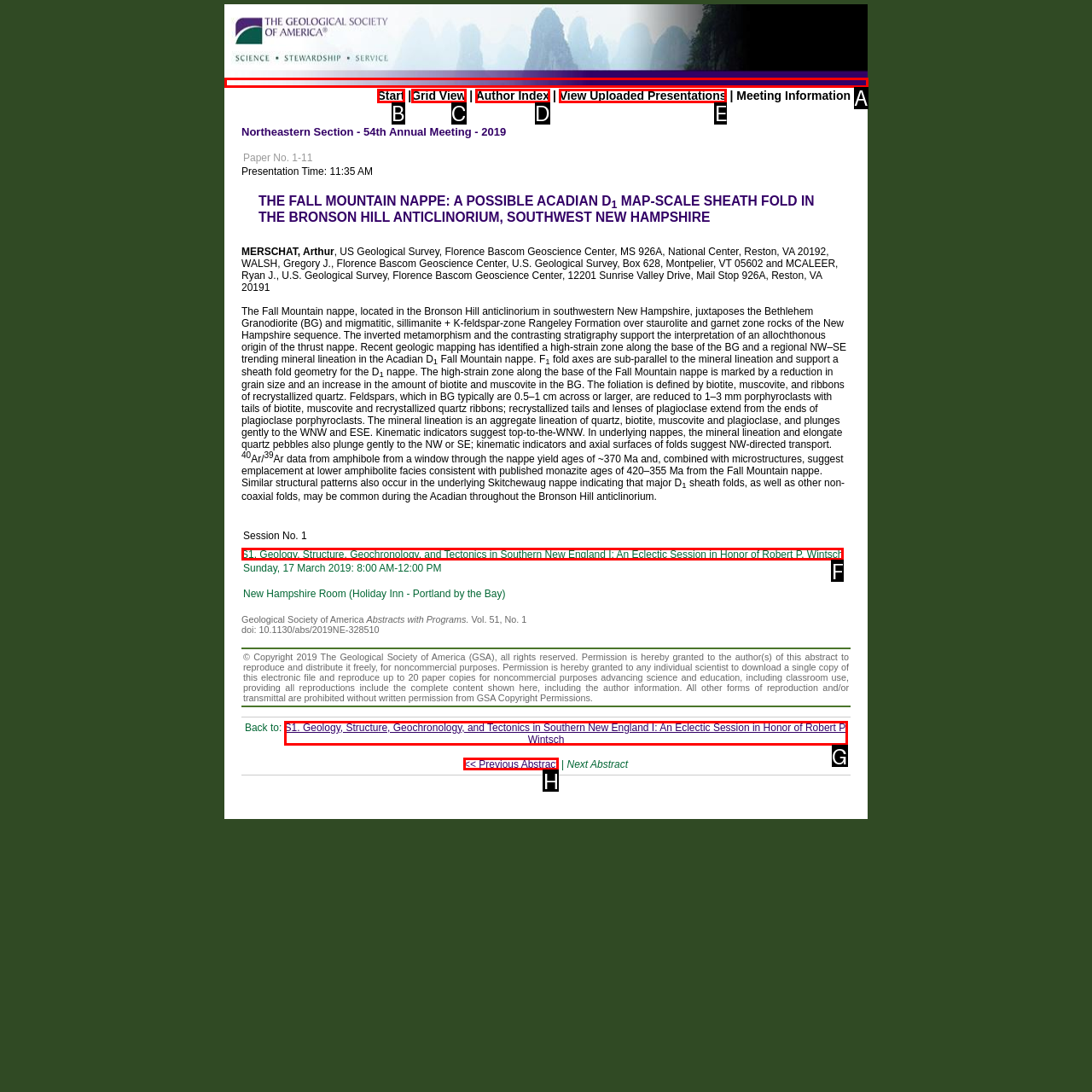Choose the option that matches the following description: Grid View
Answer with the letter of the correct option.

C